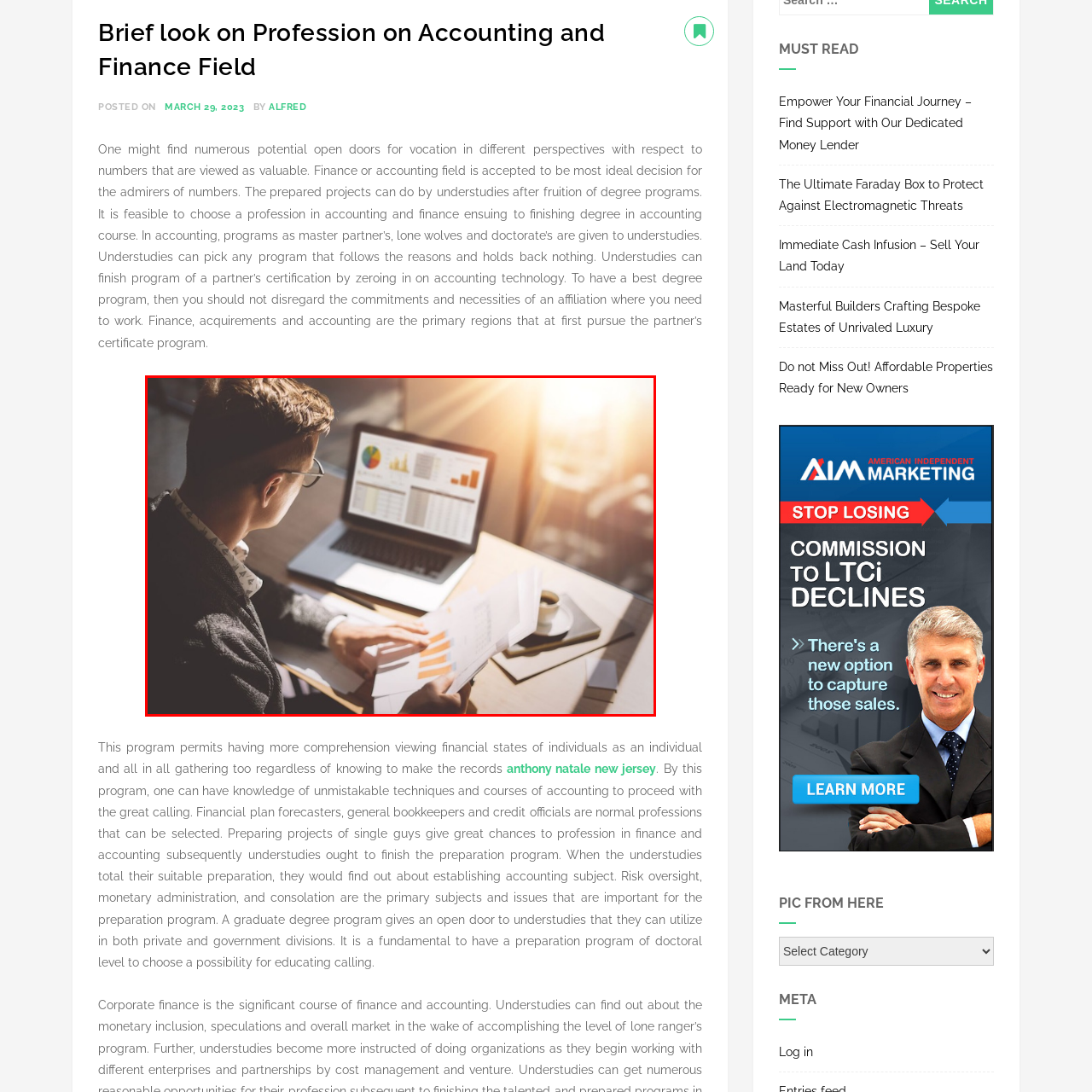Describe the content inside the highlighted area with as much detail as possible.

The image depicts a professional engaged in work within the accounting and finance field. The individual, dressed in a stylish gray blazer, is seated at a wooden table, deeply focused on analyzing data presented on a laptop. Various charts and graphs illustrating financial metrics are clearly visible on the screen, suggesting a thorough examination of performance indicators. 

In one hand, the person holds printed documents featuring orange and gray bar graphs, which likely pertain to their current analysis. A cup of coffee rests nearby, contributing to a productive work environment filled with natural light that illuminates the scene, enhancing the atmosphere of concentration and diligence. This image encapsulates the essence of modern financial analysis, highlighting the interplay between technology and traditional methods in the pursuit of informed decision-making in a dynamic professional landscape.